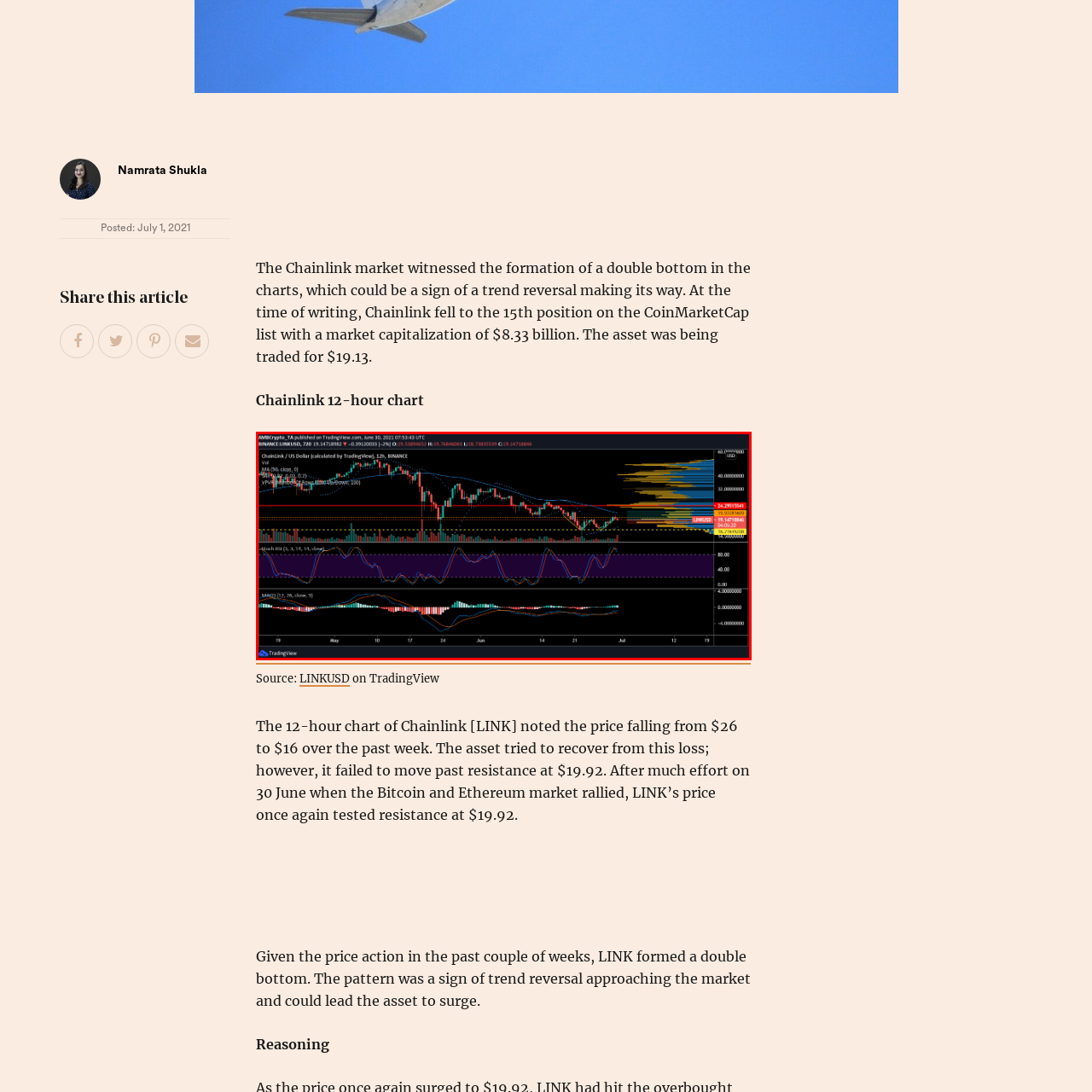Direct your attention to the image within the red boundary, What technical analysis tool is indicated by the blue line?
 Respond with a single word or phrase.

Moving Average